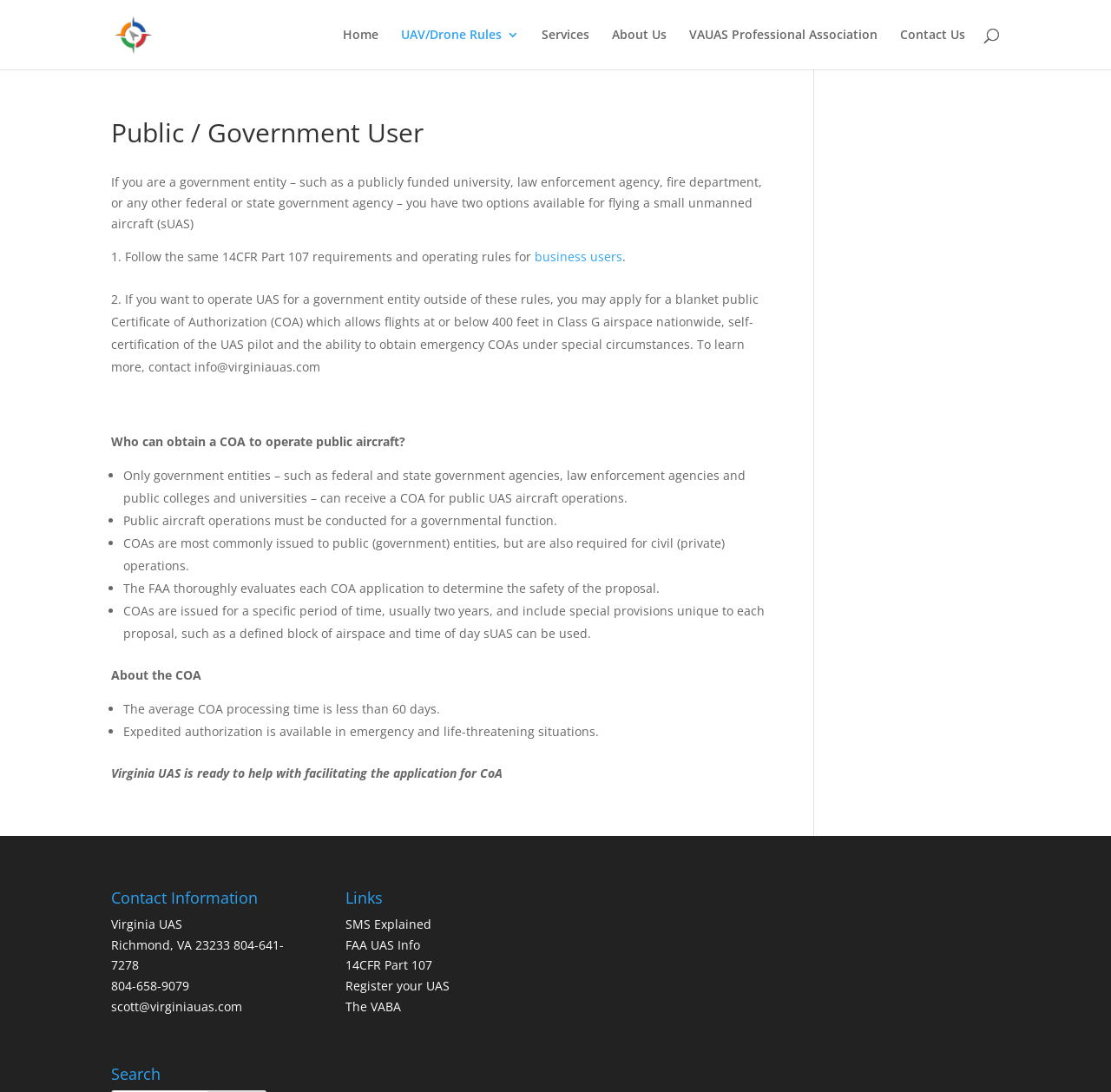What is the contact email for Virginia UAS?
Using the picture, provide a one-word or short phrase answer.

scott@virginiauas.com